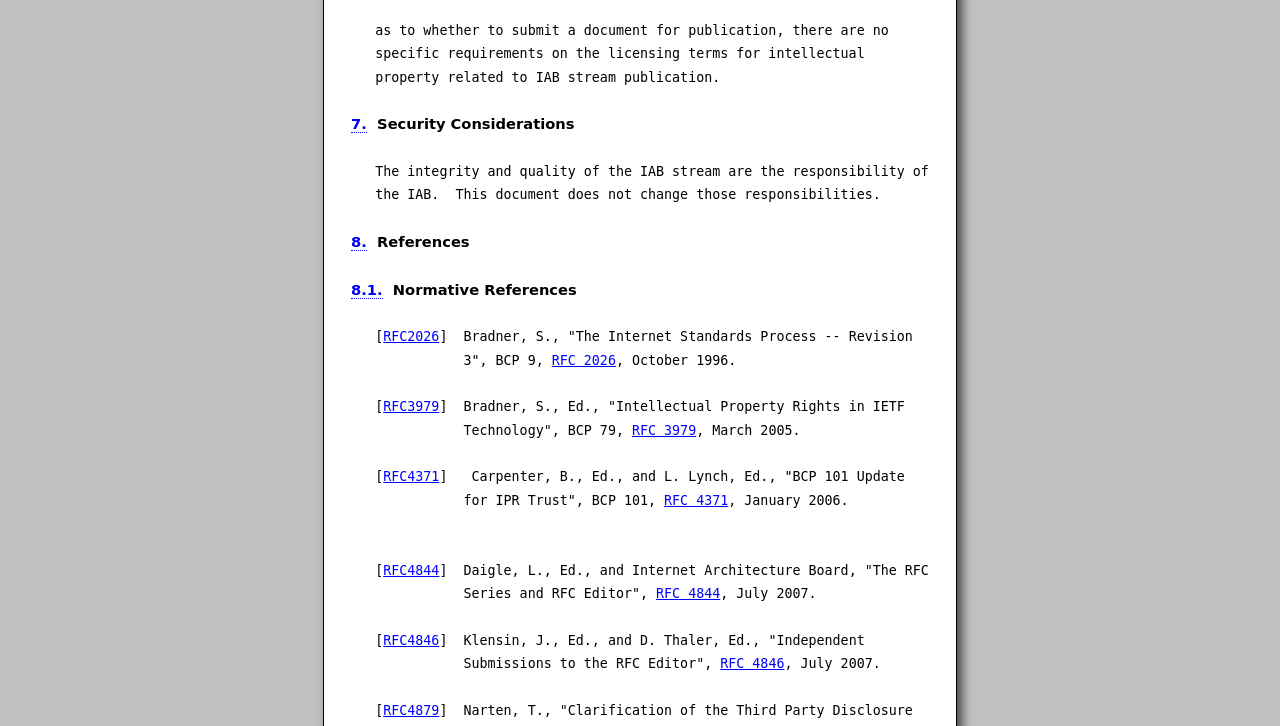Provide the bounding box coordinates of the HTML element this sentence describes: "RFC2026". The bounding box coordinates consist of four float numbers between 0 and 1, i.e., [left, top, right, bottom].

[0.299, 0.454, 0.343, 0.474]